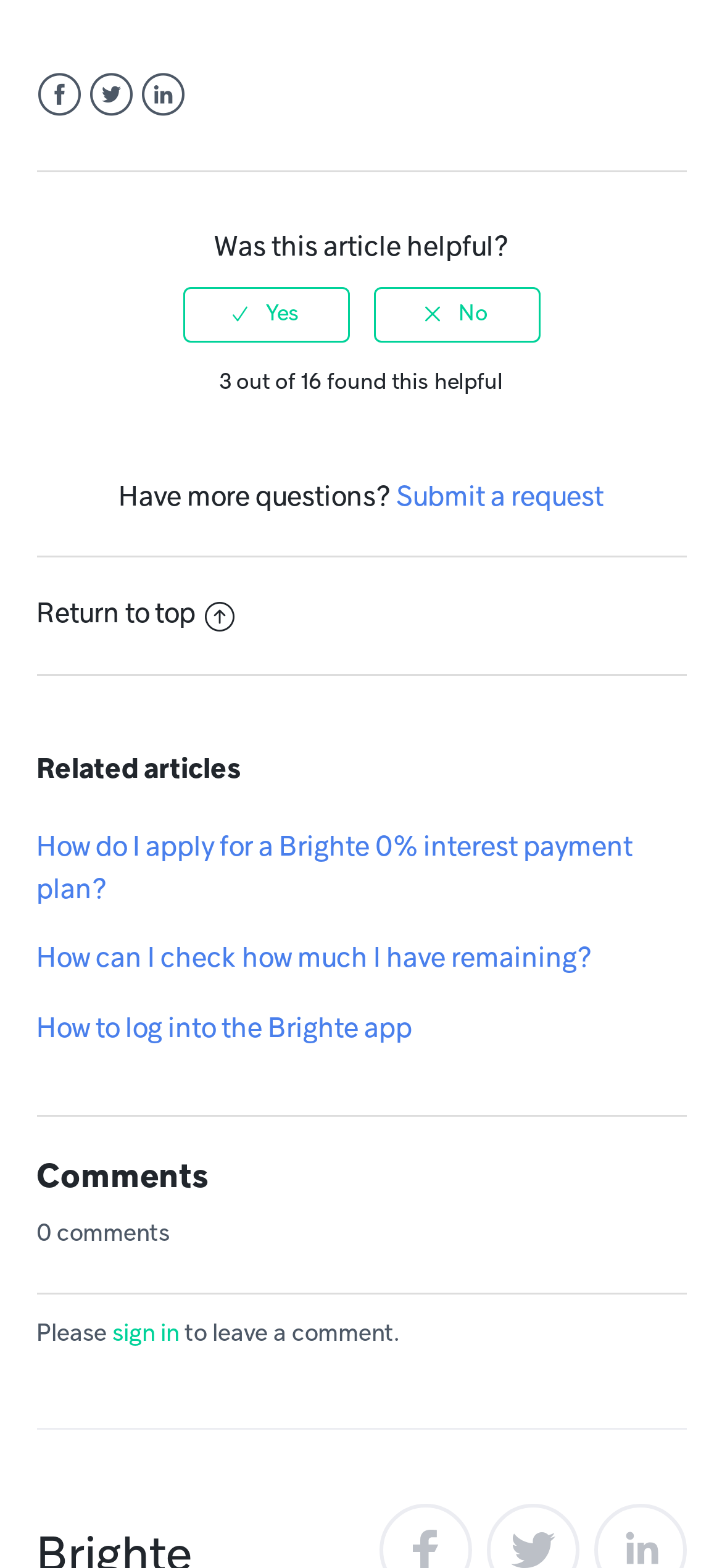Determine the bounding box coordinates of the element's region needed to click to follow the instruction: "Select Yes". Provide these coordinates as four float numbers between 0 and 1, formatted as [left, top, right, bottom].

[0.253, 0.183, 0.483, 0.219]